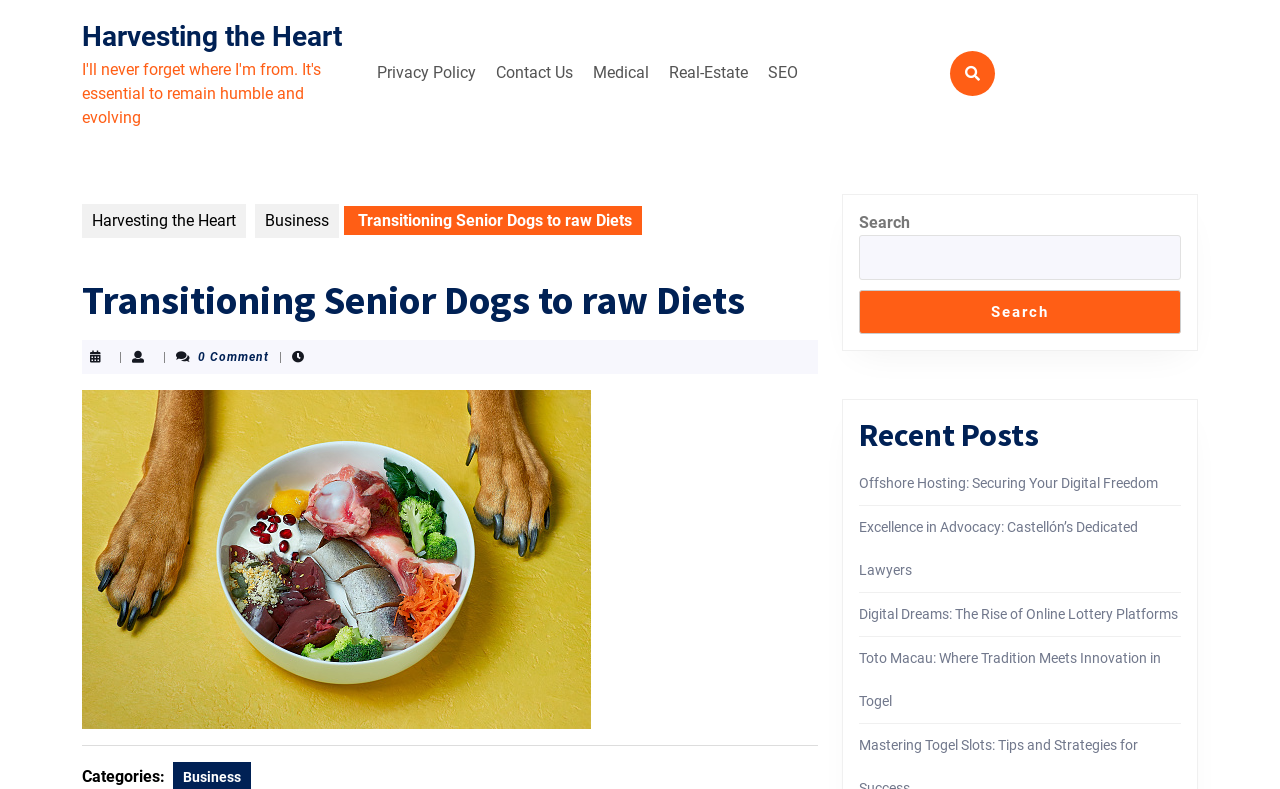What is the purpose of the search box?
By examining the image, provide a one-word or phrase answer.

To search the website